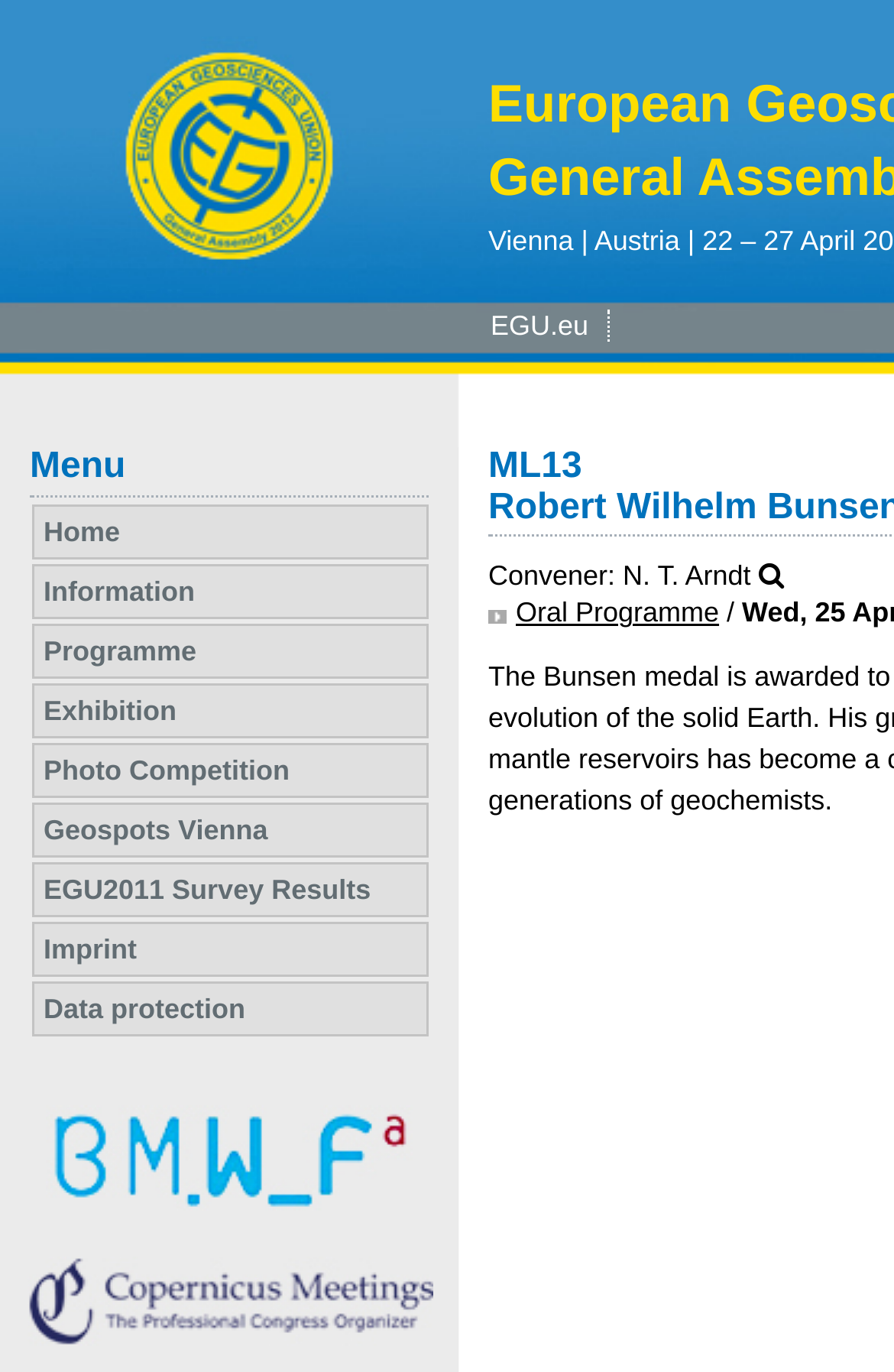Please identify the bounding box coordinates of the area I need to click to accomplish the following instruction: "View the Photo Competition".

[0.036, 0.542, 0.479, 0.582]